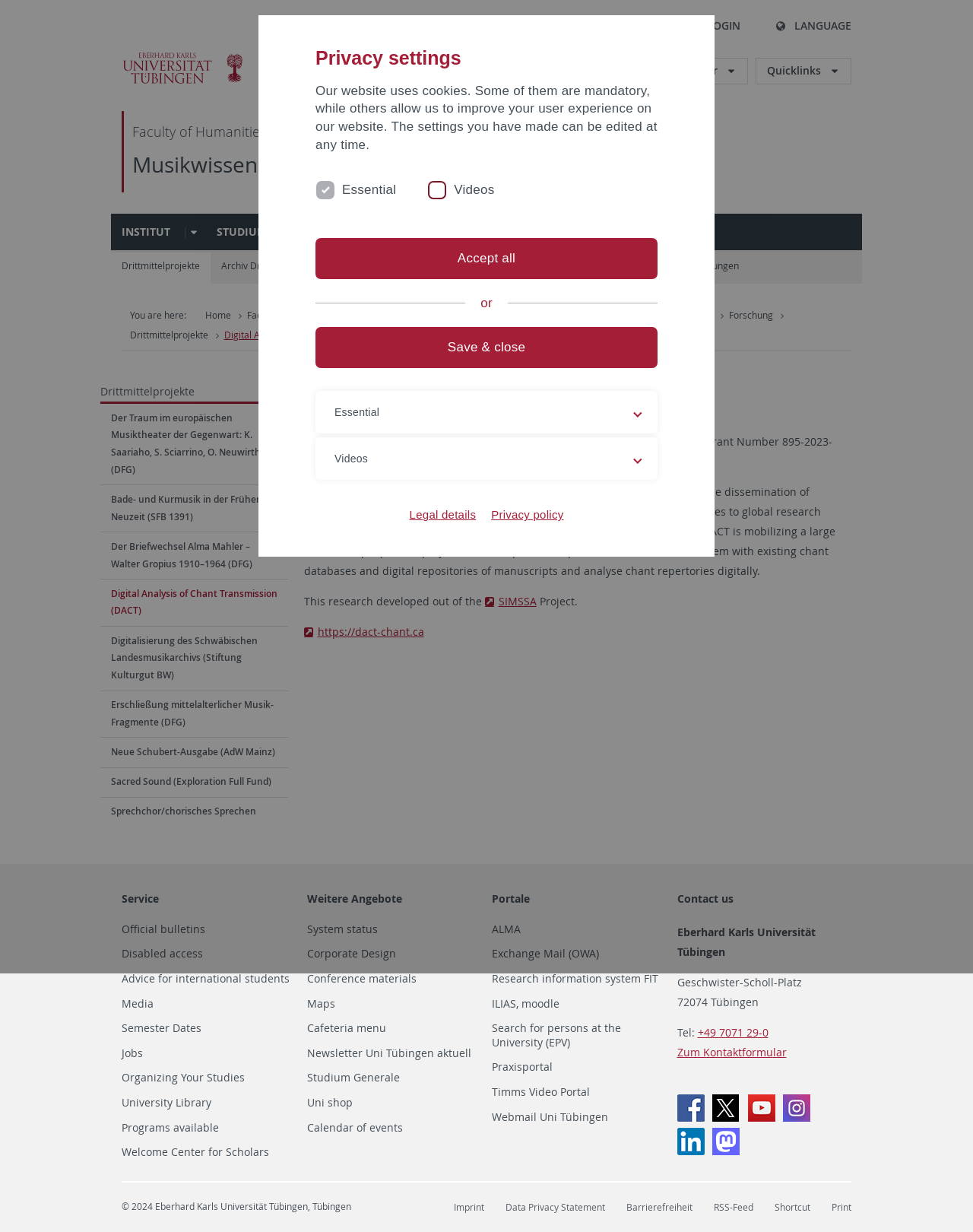Using the description: "Calendar of events", determine the UI element's bounding box coordinates. Ensure the coordinates are in the format of four float numbers between 0 and 1, i.e., [left, top, right, bottom].

[0.315, 0.91, 0.495, 0.921]